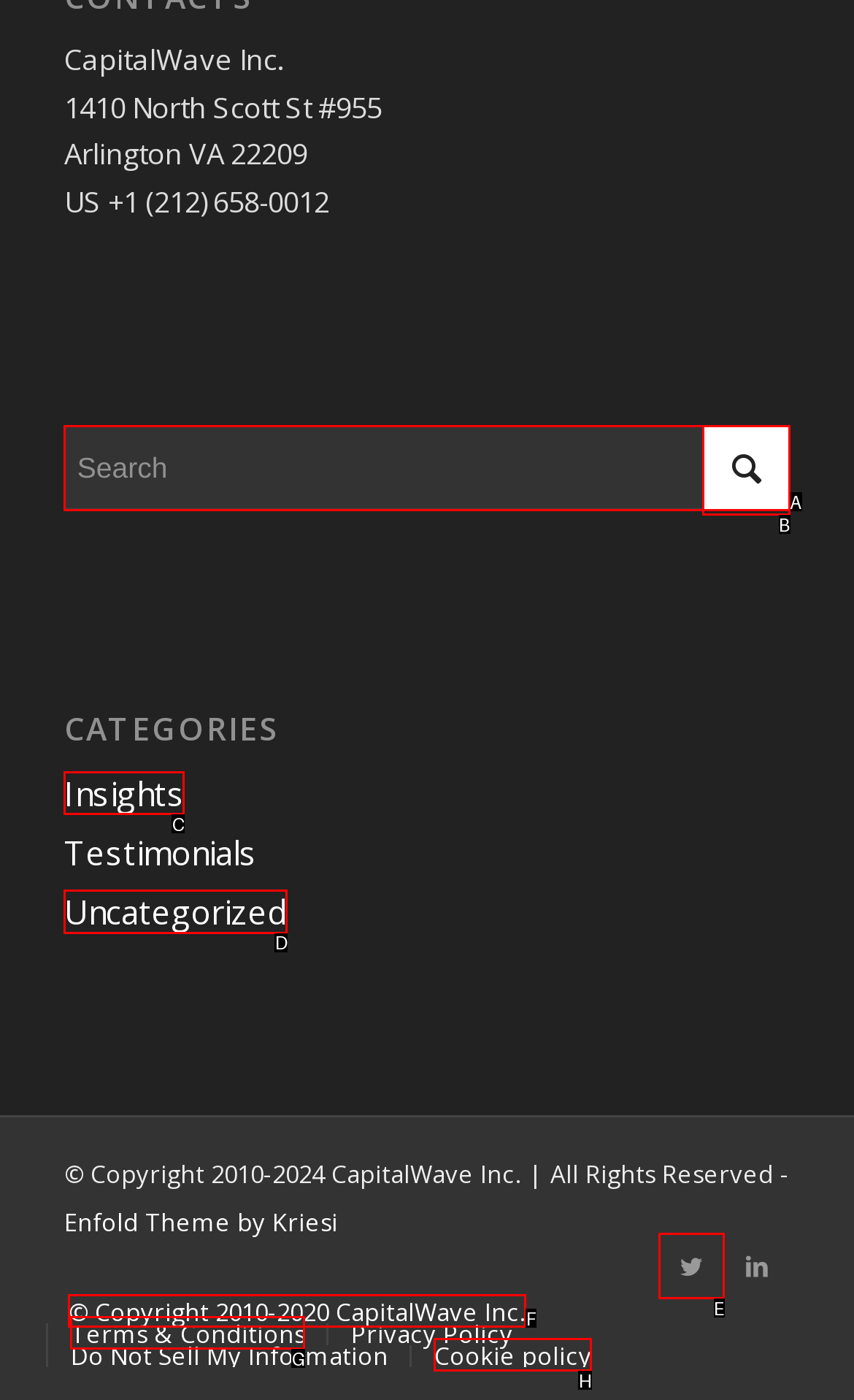Which option should be clicked to execute the task: Click on Insights?
Reply with the letter of the chosen option.

C